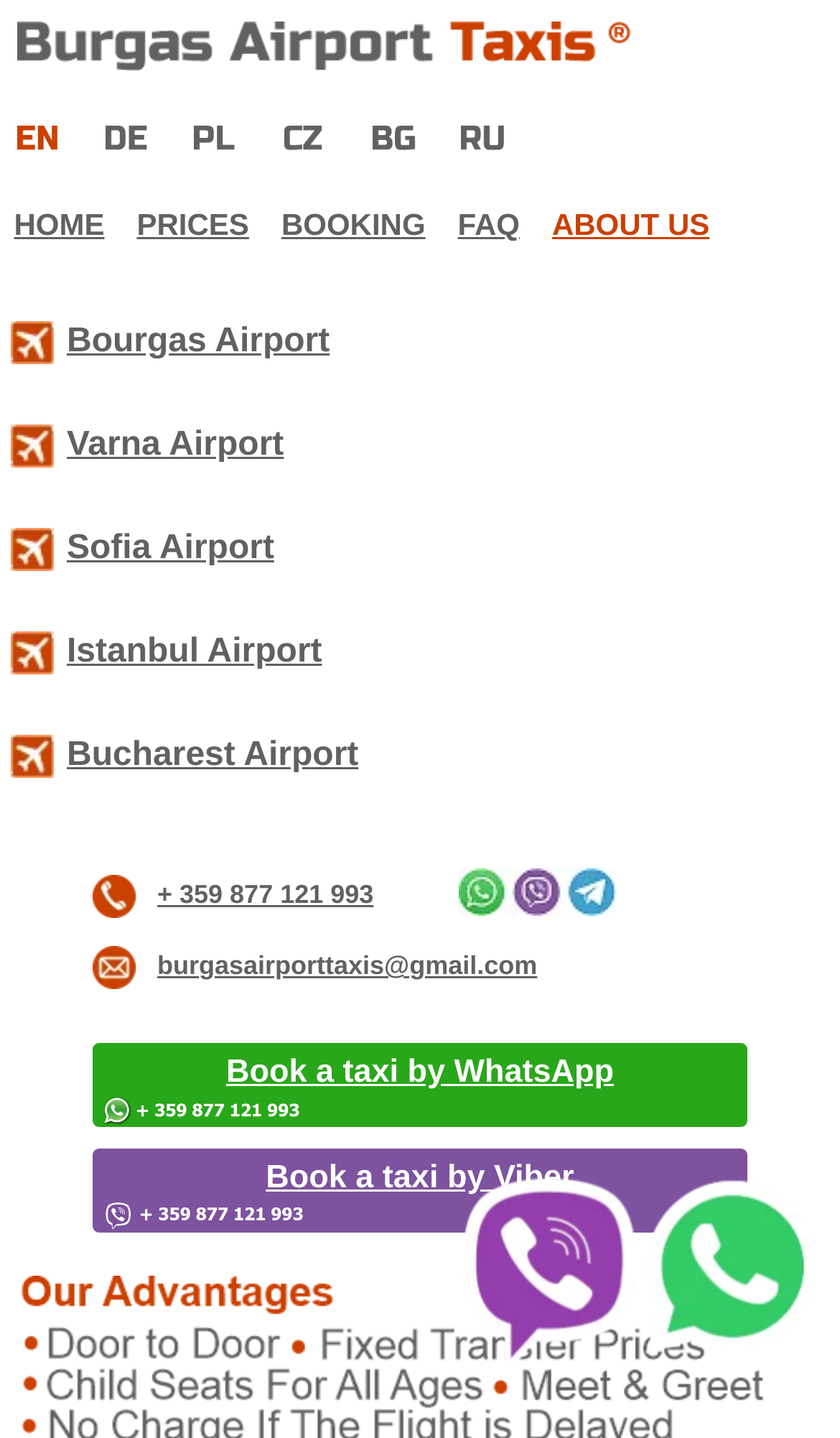How can I book a taxi?
Can you provide a detailed and comprehensive answer to the question?

The webpage provides multiple options to book a taxi, including by phone with the number + 359 877 121 993, by email at burgasairporttaxis@gmail.com, or through WhatsApp or Viber by clicking on the respective links.